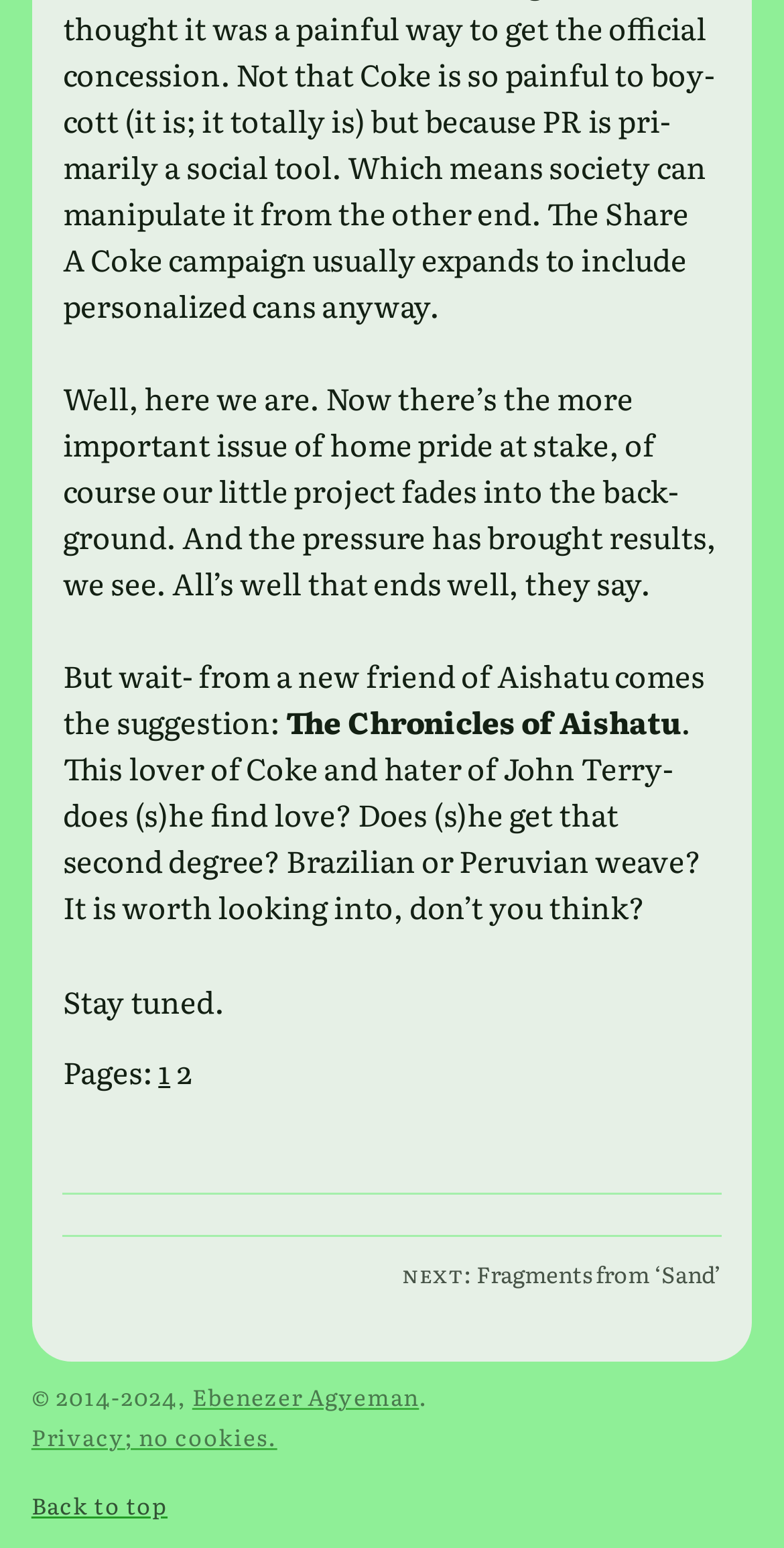Identify the bounding box for the UI element that is described as follows: "1".

[0.202, 0.678, 0.217, 0.707]